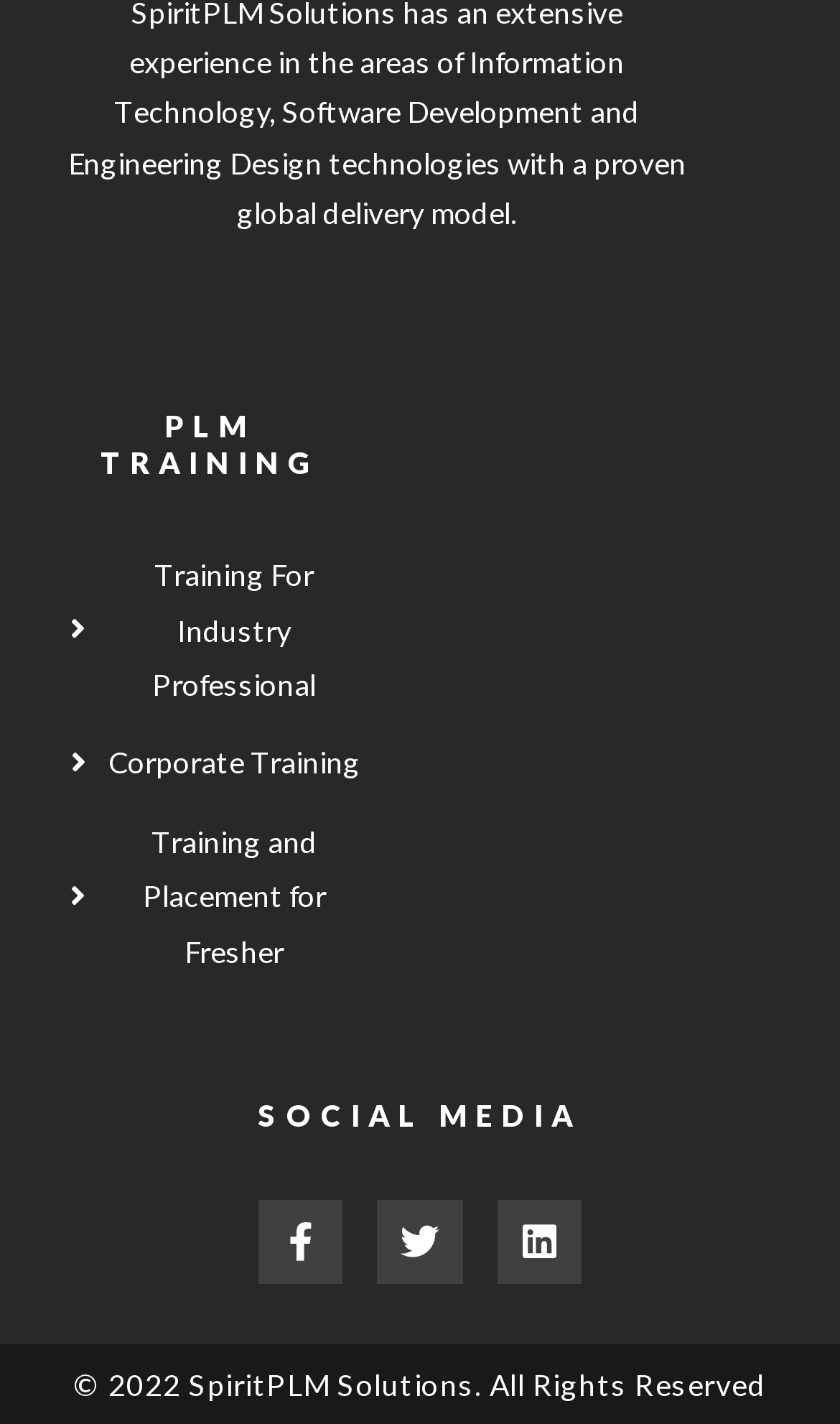Provide the bounding box coordinates of the HTML element this sentence describes: "Salesforce - Sage Intacct Integration".

None